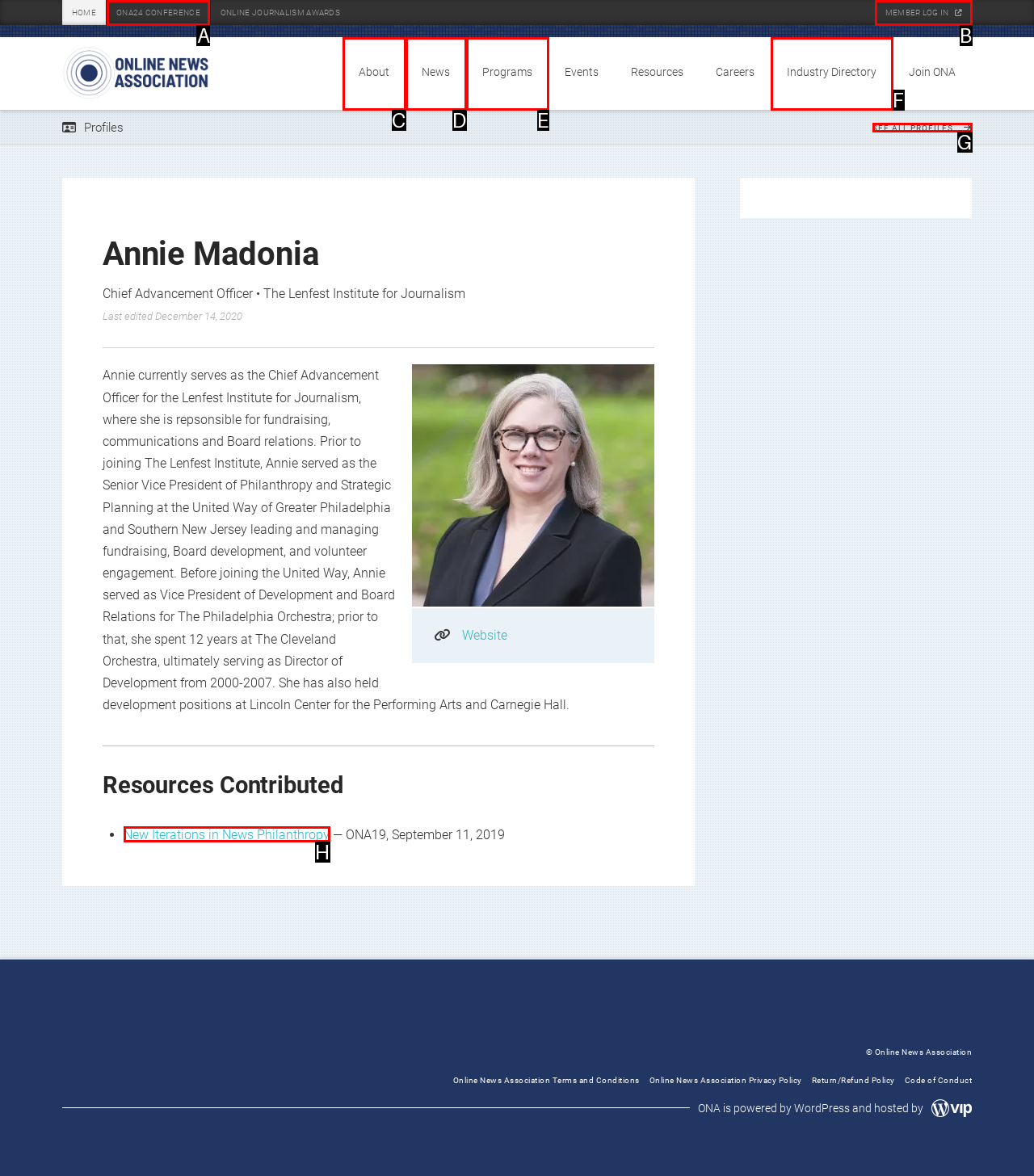Choose the HTML element that should be clicked to achieve this task: Read about New Iterations in News Philanthropy
Respond with the letter of the correct choice.

H